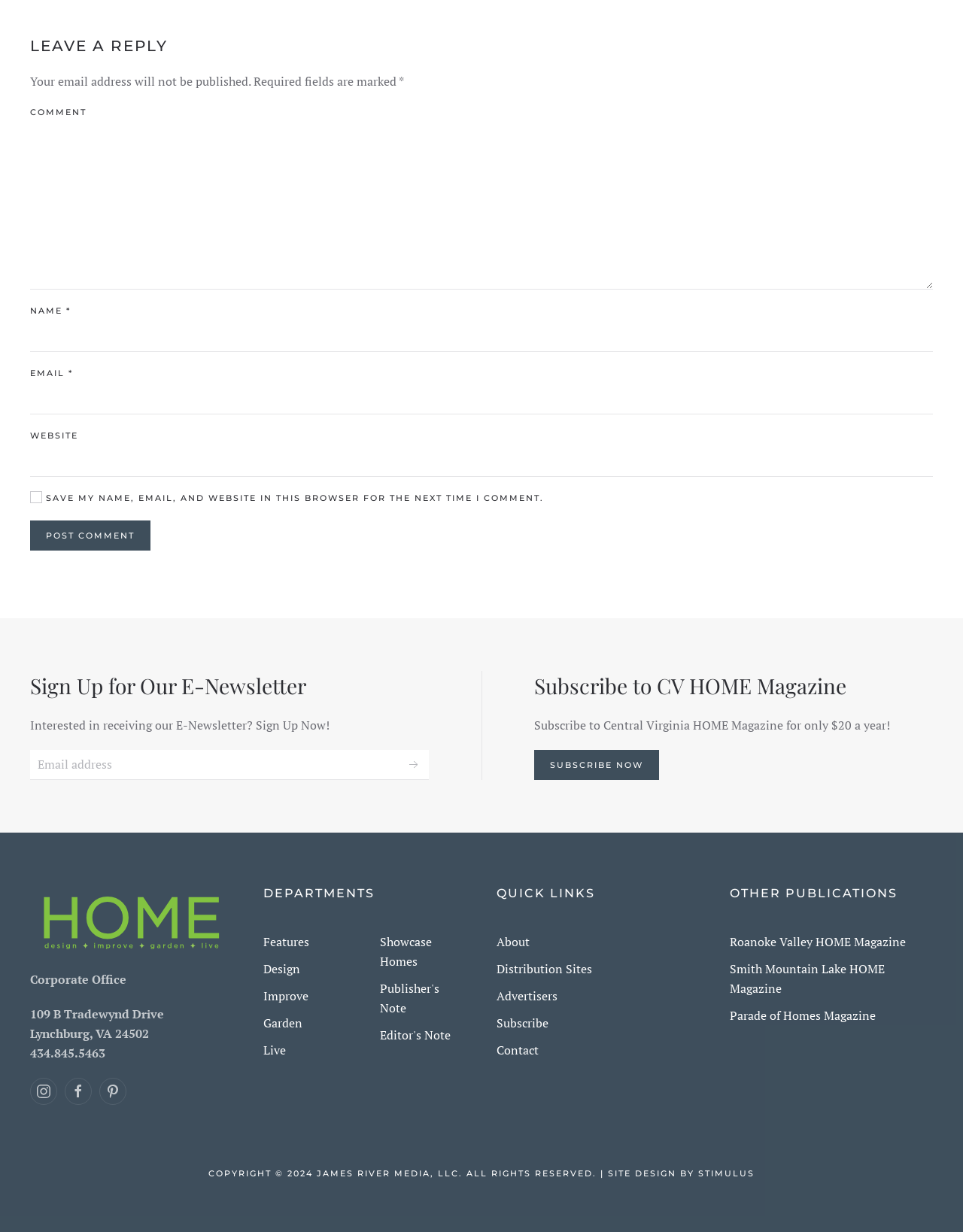Determine the bounding box coordinates of the clickable region to execute the instruction: "subscribe to the e-newsletter". The coordinates should be four float numbers between 0 and 1, denoted as [left, top, right, bottom].

[0.414, 0.609, 0.445, 0.633]